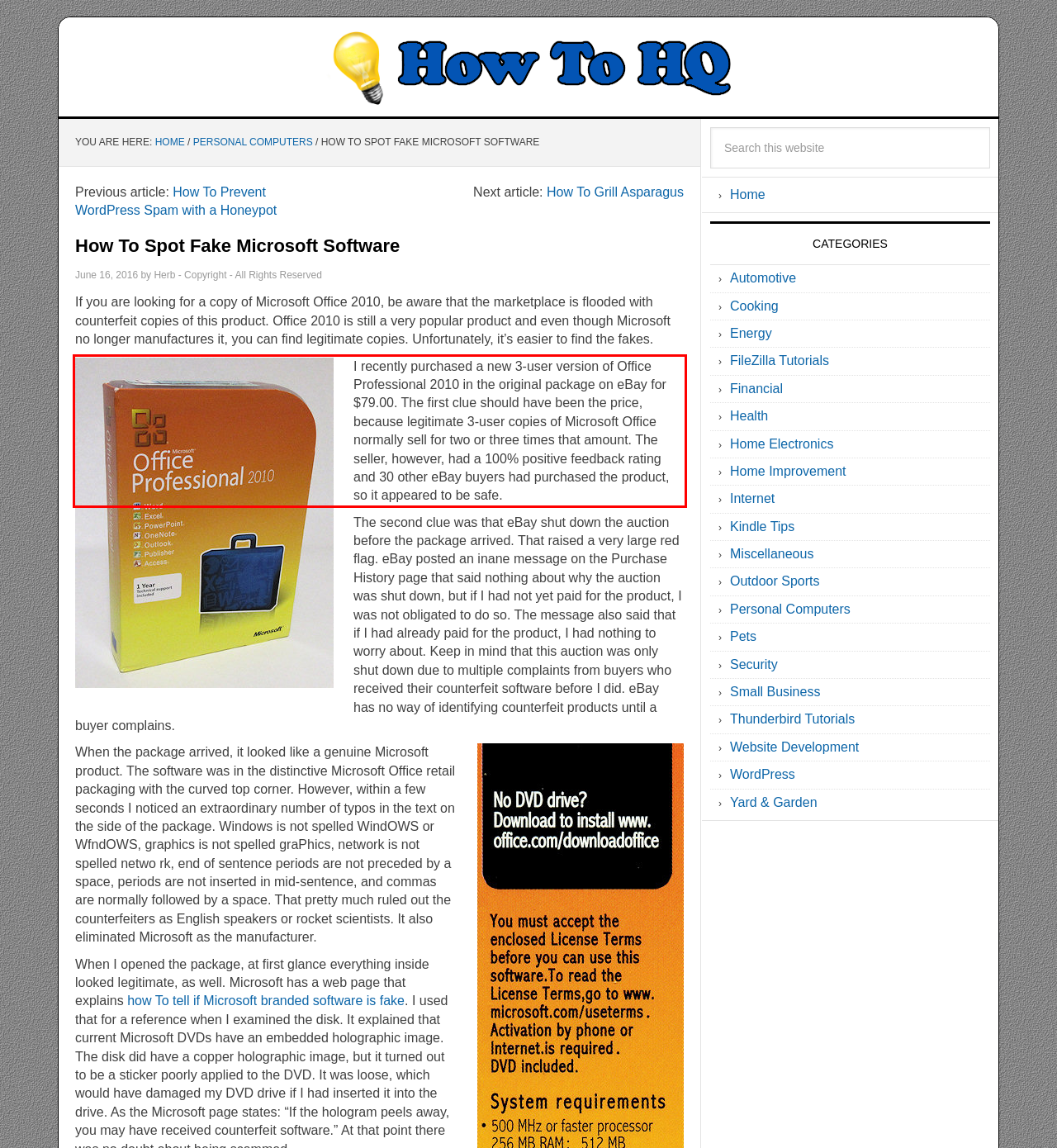From the given screenshot of a webpage, identify the red bounding box and extract the text content within it.

I recently purchased a new 3-user version of Office Professional 2010 in the original package on eBay for $79.00. The first clue should have been the price, because legitimate 3-user copies of Microsoft Office normally sell for two or three times that amount. The seller, however, had a 100% positive feedback rating and 30 other eBay buyers had purchased the product, so it appeared to be safe.